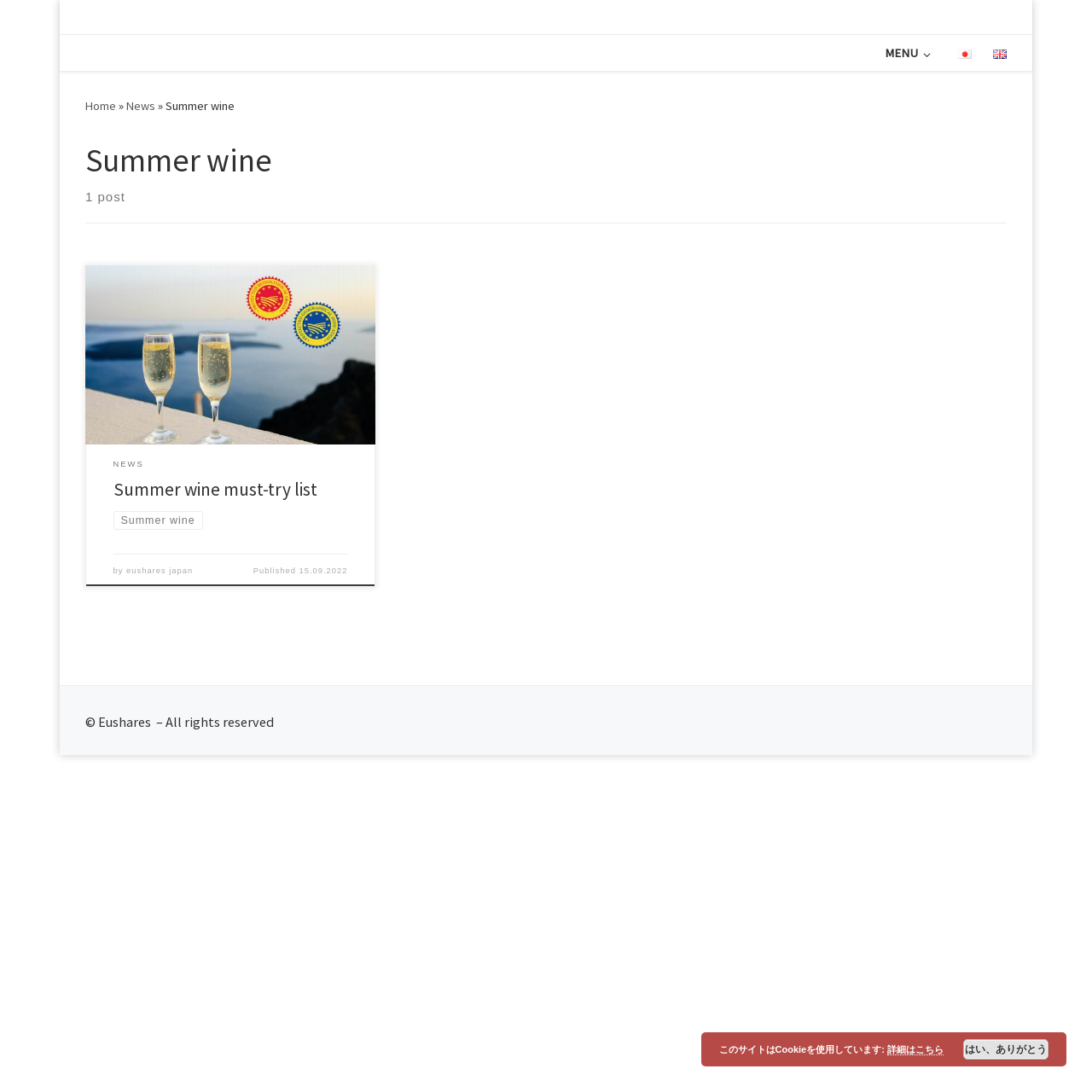What is the purpose of the article on this webpage?
Please provide a comprehensive answer based on the details in the screenshot.

Based on the content of the article, I can infer that the purpose of the article is to introduce summer wine, specifically indigenous wine varieties from Thracian Lowlands, and to provide information about their characteristics and uses.